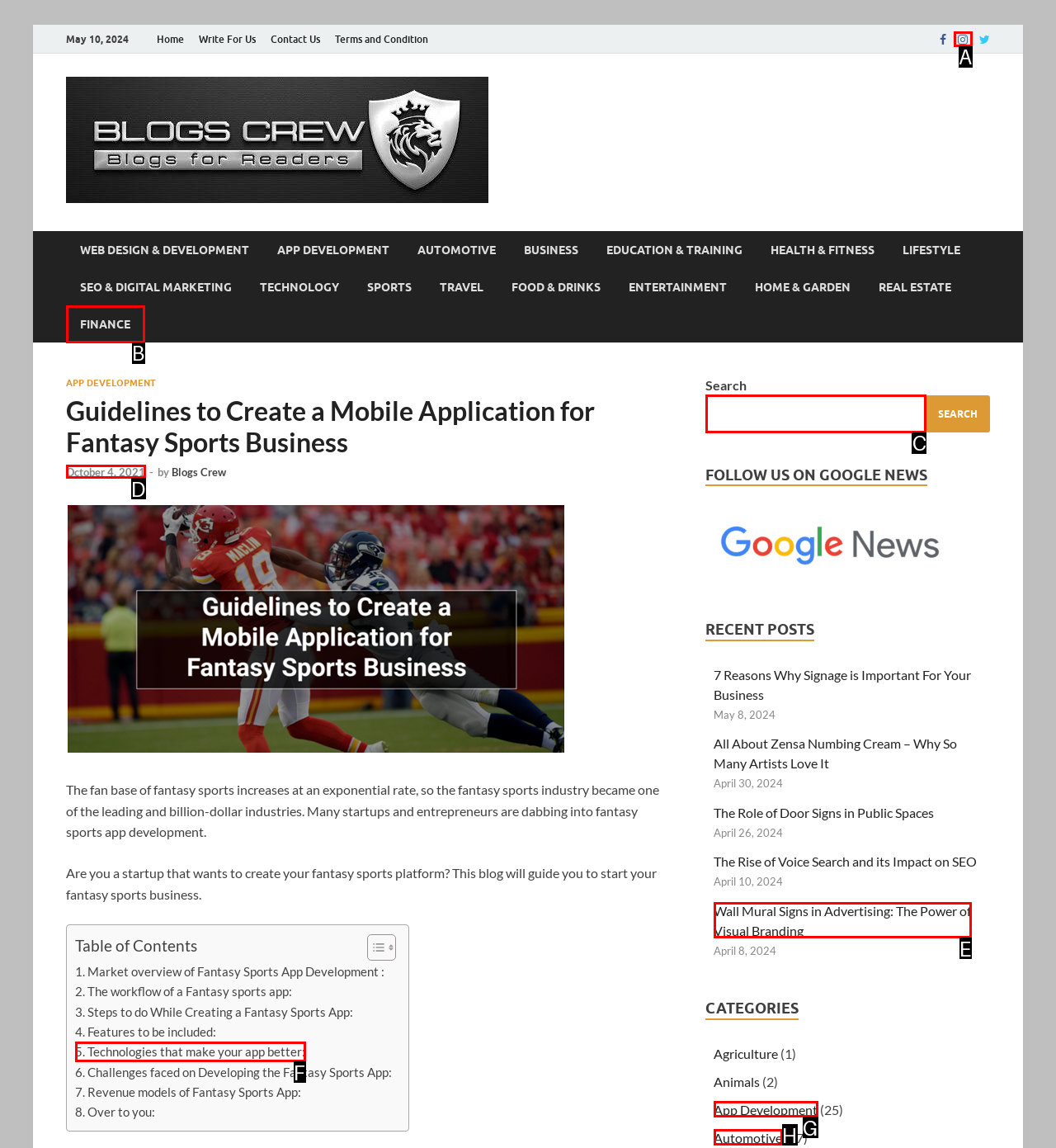Find the option you need to click to complete the following instruction: Search for something
Answer with the corresponding letter from the choices given directly.

C